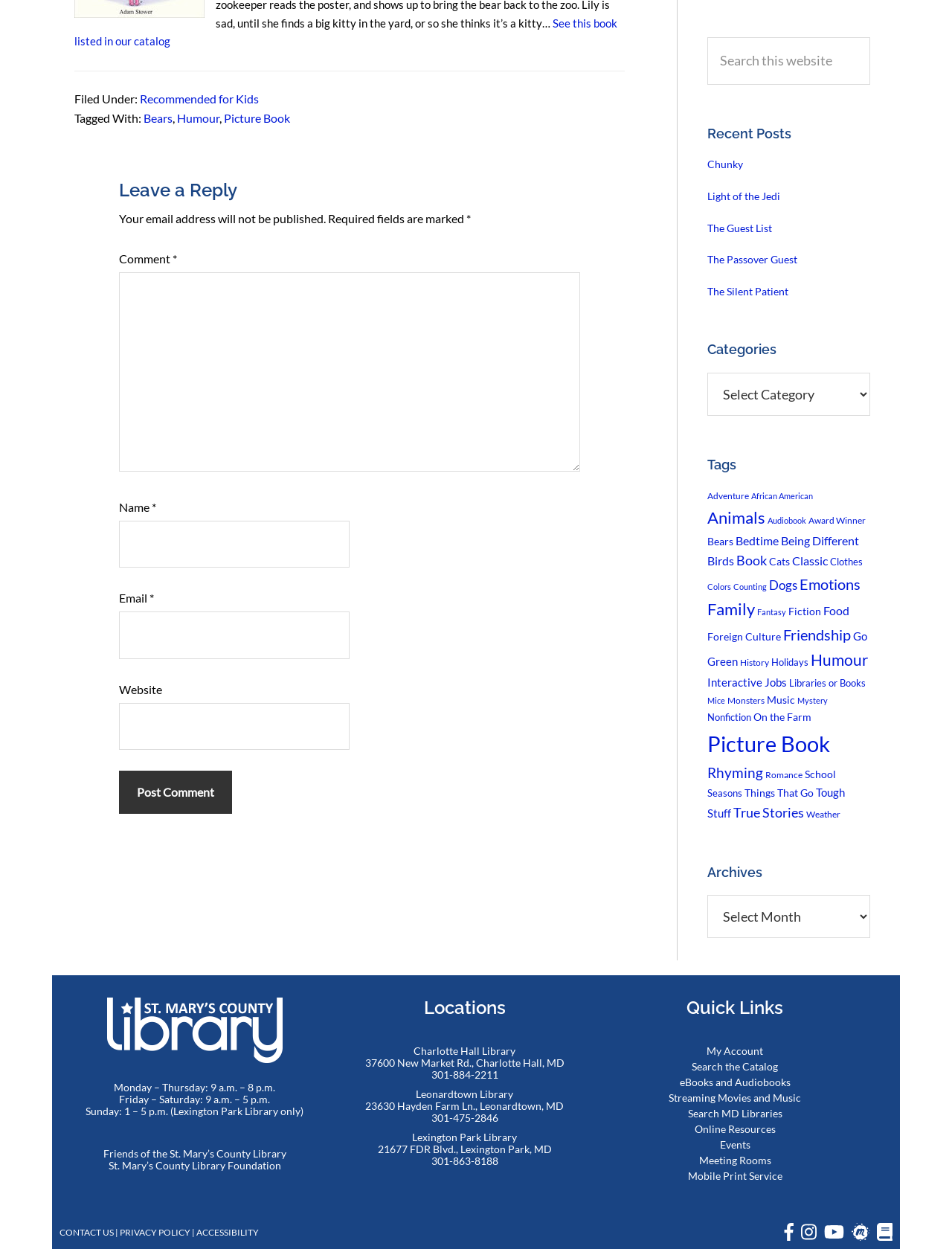Show the bounding box coordinates for the HTML element as described: "parent_node: Website name="url"".

[0.125, 0.563, 0.367, 0.6]